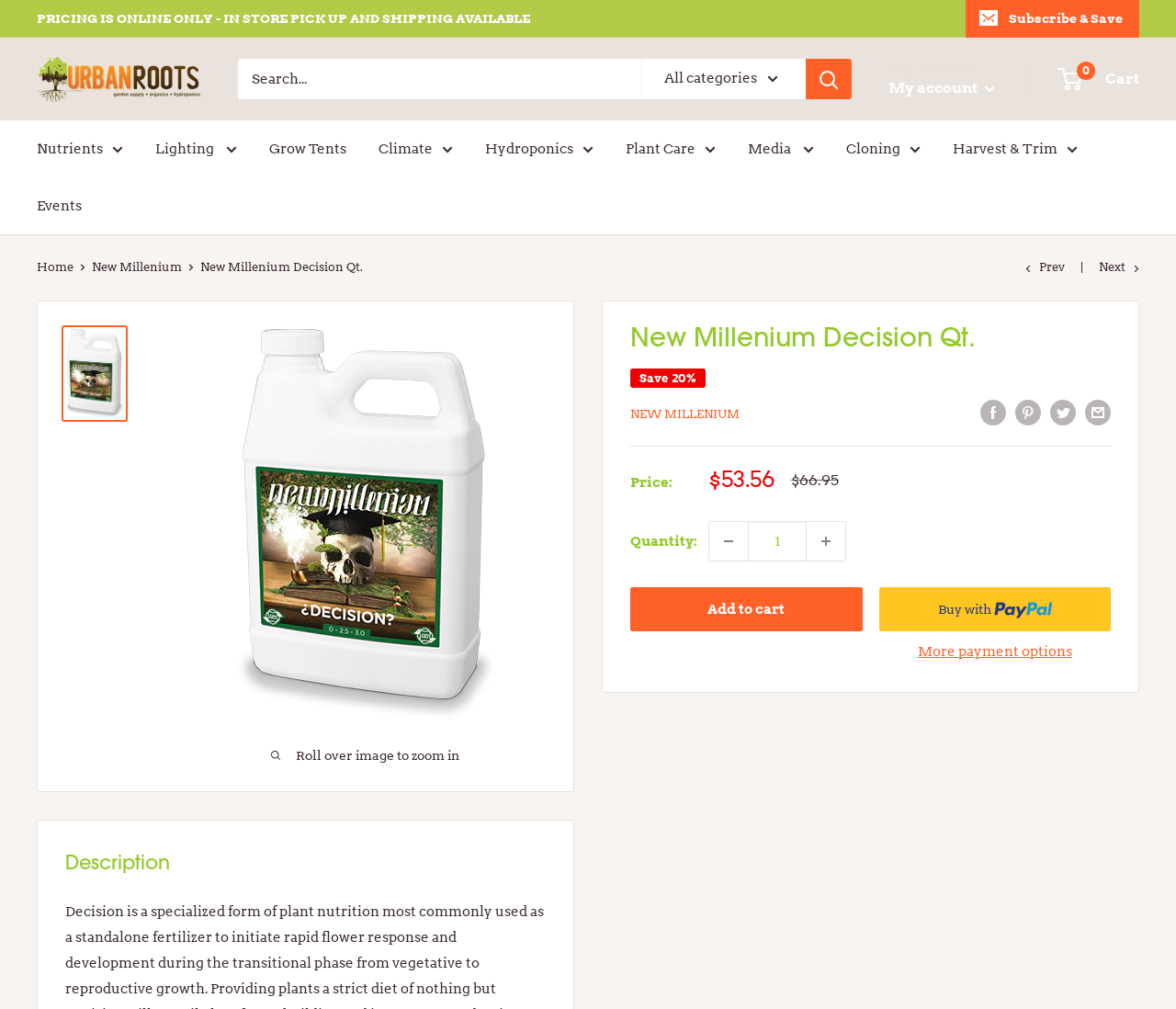Kindly provide the bounding box coordinates of the section you need to click on to fulfill the given instruction: "go to home page".

None